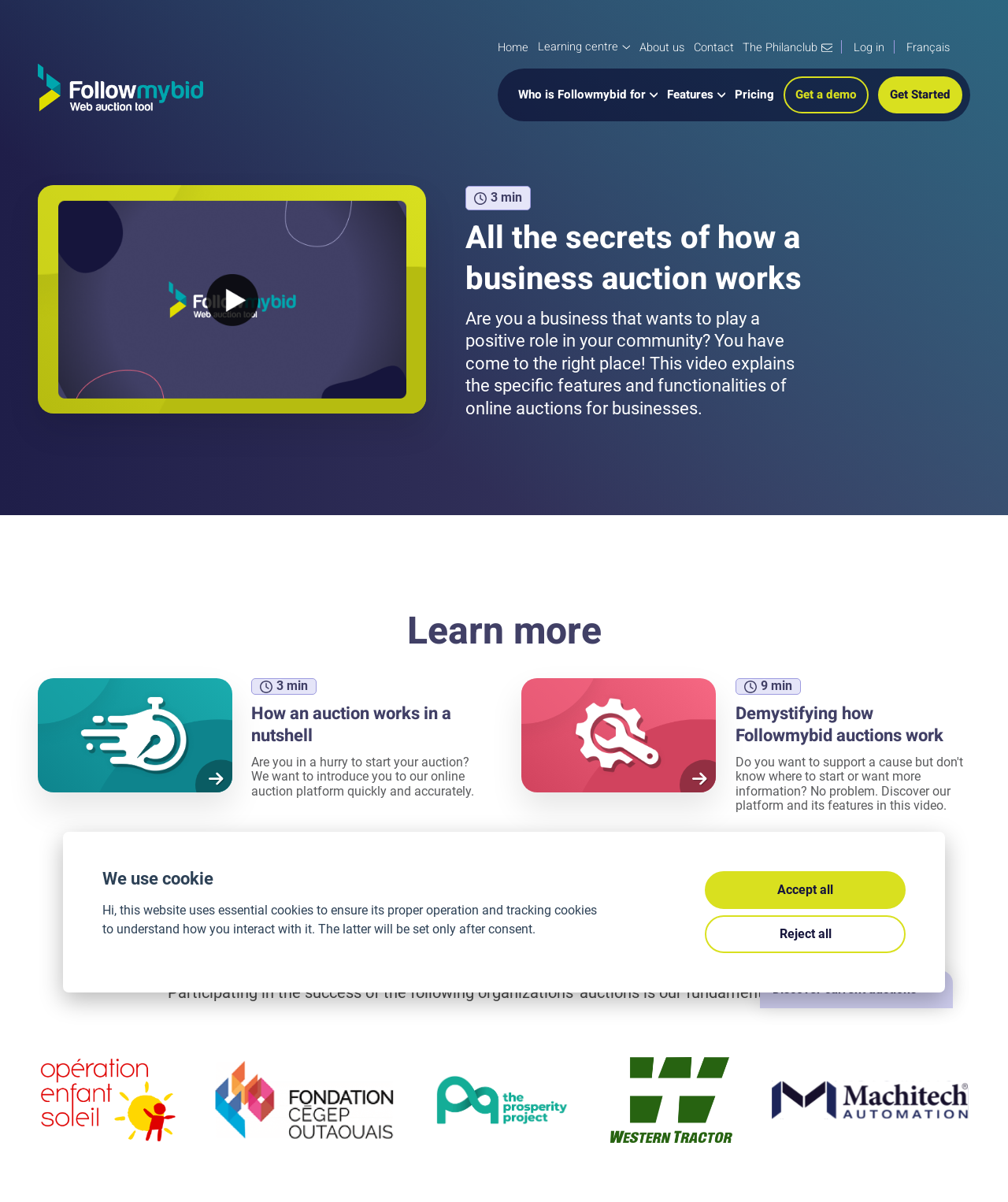Kindly determine the bounding box coordinates for the clickable area to achieve the given instruction: "Click the 'Discover current auctions' link".

[0.754, 0.807, 0.945, 0.839]